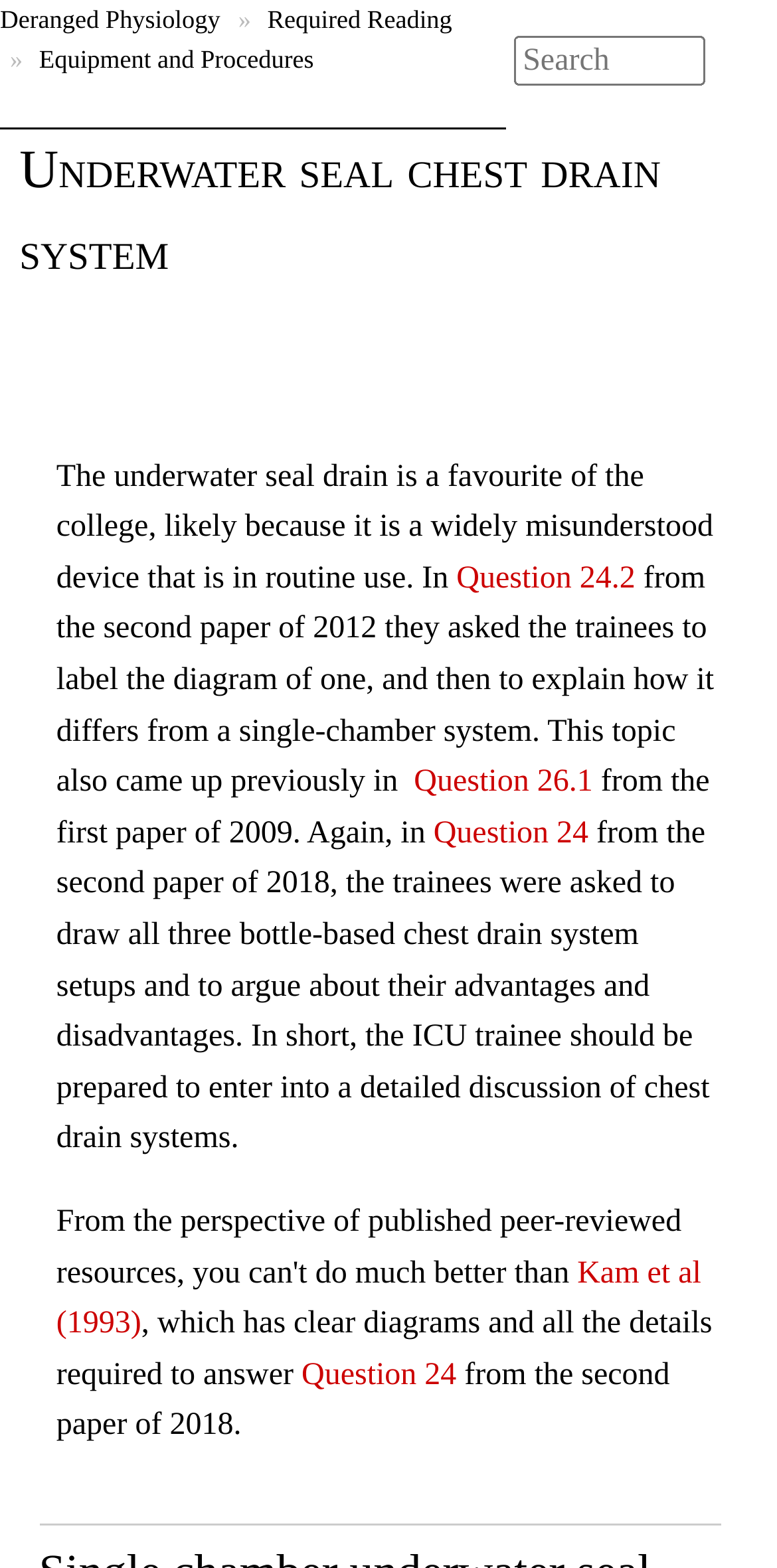Find the bounding box coordinates of the element to click in order to complete the given instruction: "View Question 24.2."

[0.587, 0.358, 0.828, 0.379]